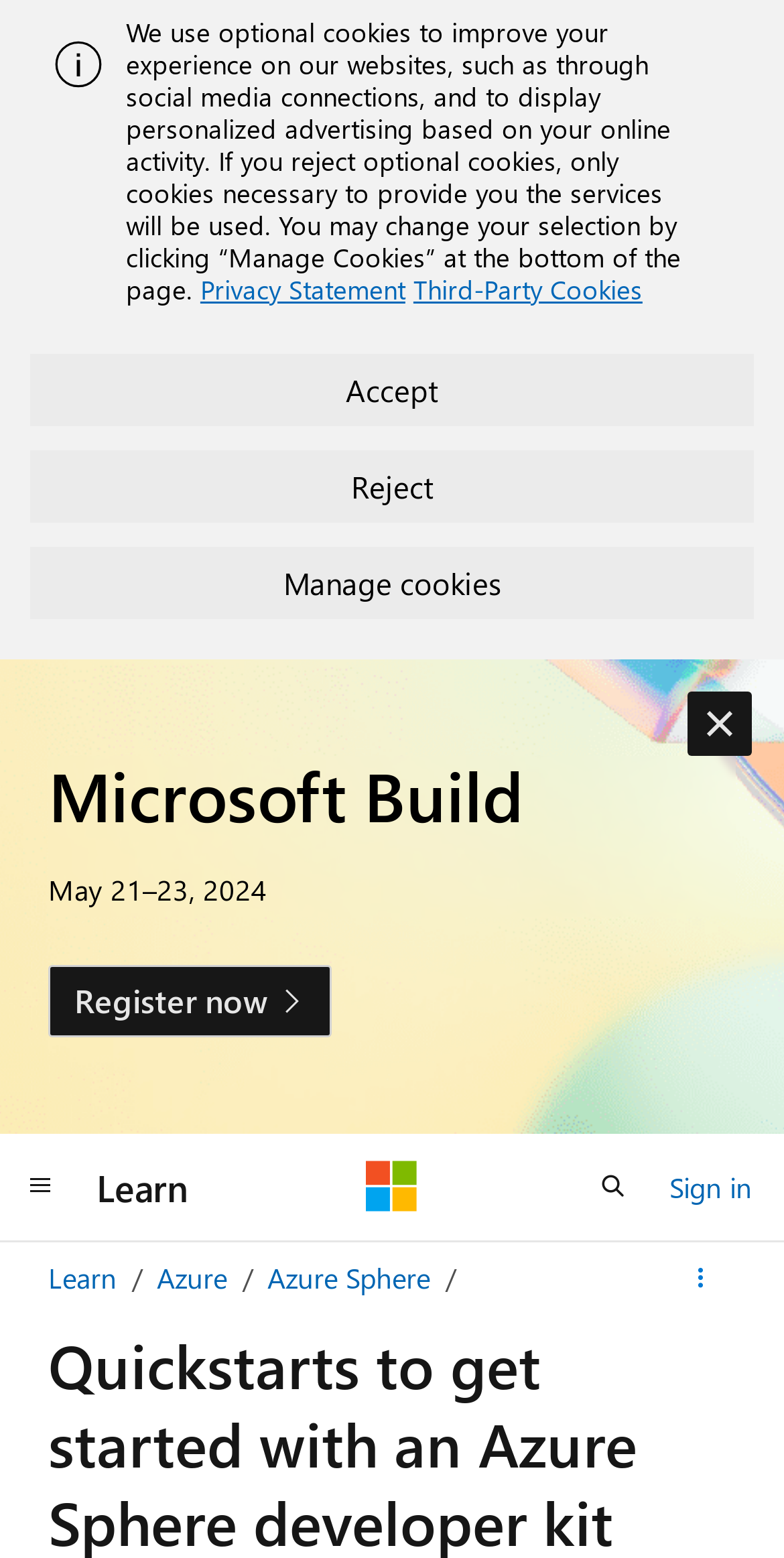Refer to the image and offer a detailed explanation in response to the question: What is the event date mentioned on the webpage?

I found the event date mentioned on the webpage, which is 'May 21-23, 2024', next to the 'Microsoft Build' heading.